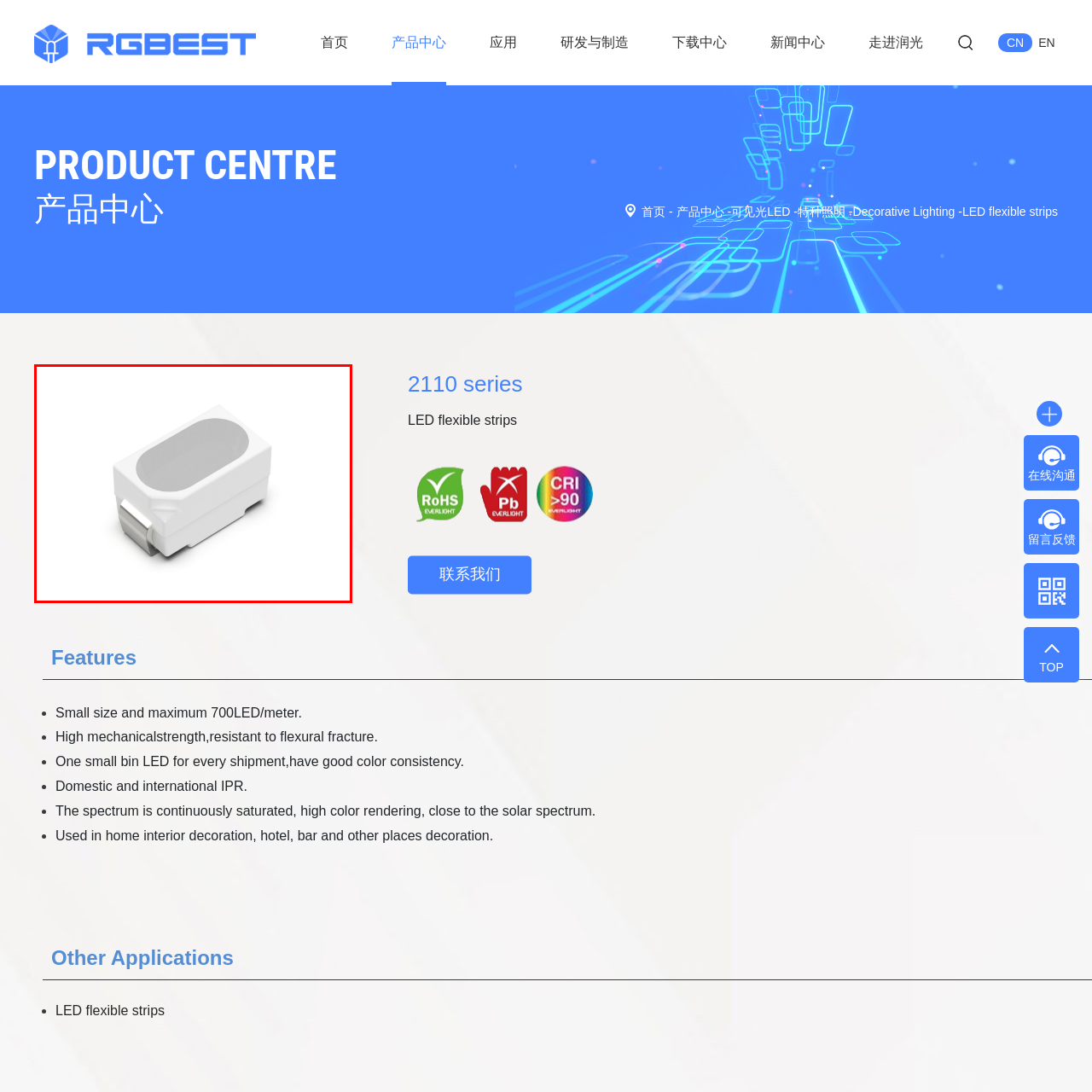Give an in-depth explanation of the image captured within the red boundary.

The image showcases a compact LED component, characterized by its sleek white housing and an oval light-emitting area. Designed for versatility, this component is suitable for various applications, particularly in decorative lighting and flexible strips. Its streamlined design emphasizes both aesthetic and functional qualities, making it an ideal choice for home interior decoration, bars, and hotels. The innovative construction ensures high mechanical strength, resistive properties against flexural fracture, and optimal color consistency, making it a reliable option for lighting solutions. This product exemplifies the integration of modern technology in everyday settings, contributing to enhanced visual environments.